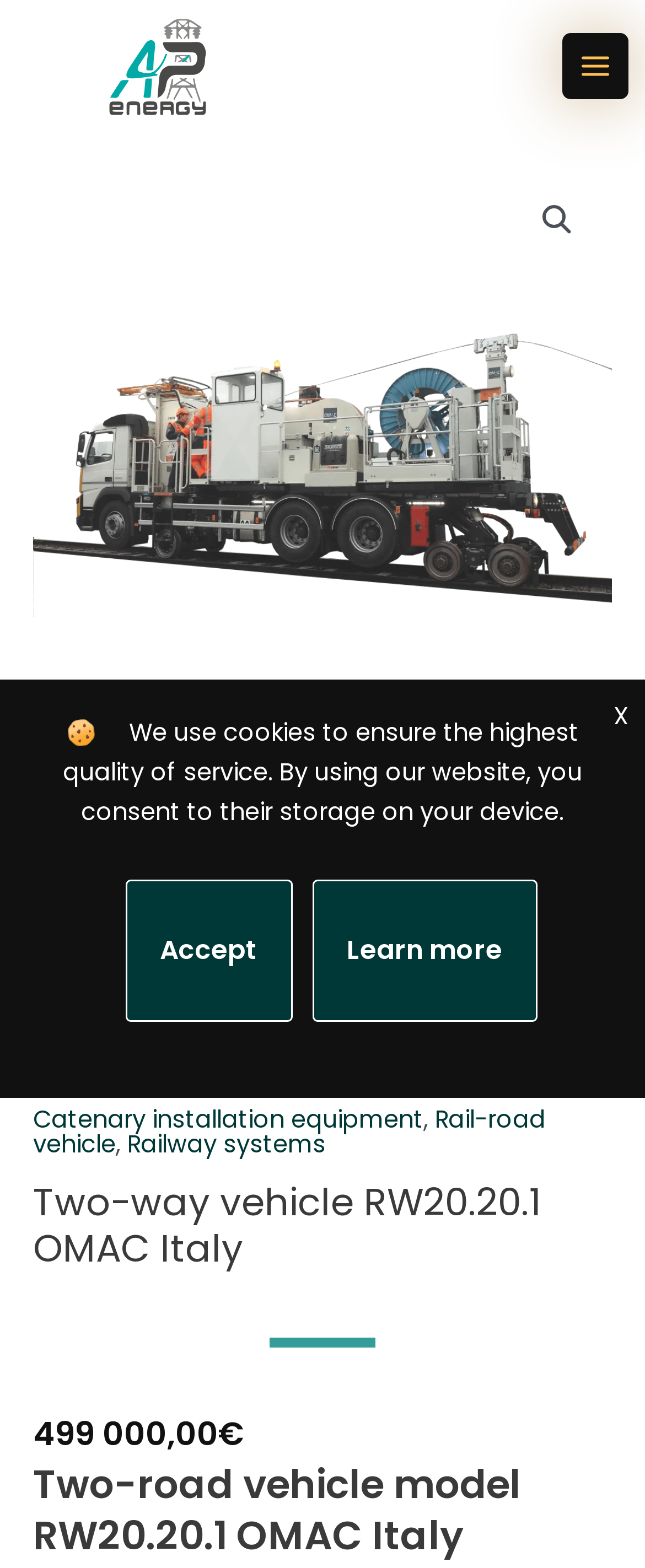Please locate the bounding box coordinates of the element that should be clicked to complete the given instruction: "Open the Main Menu".

[0.871, 0.021, 0.974, 0.063]